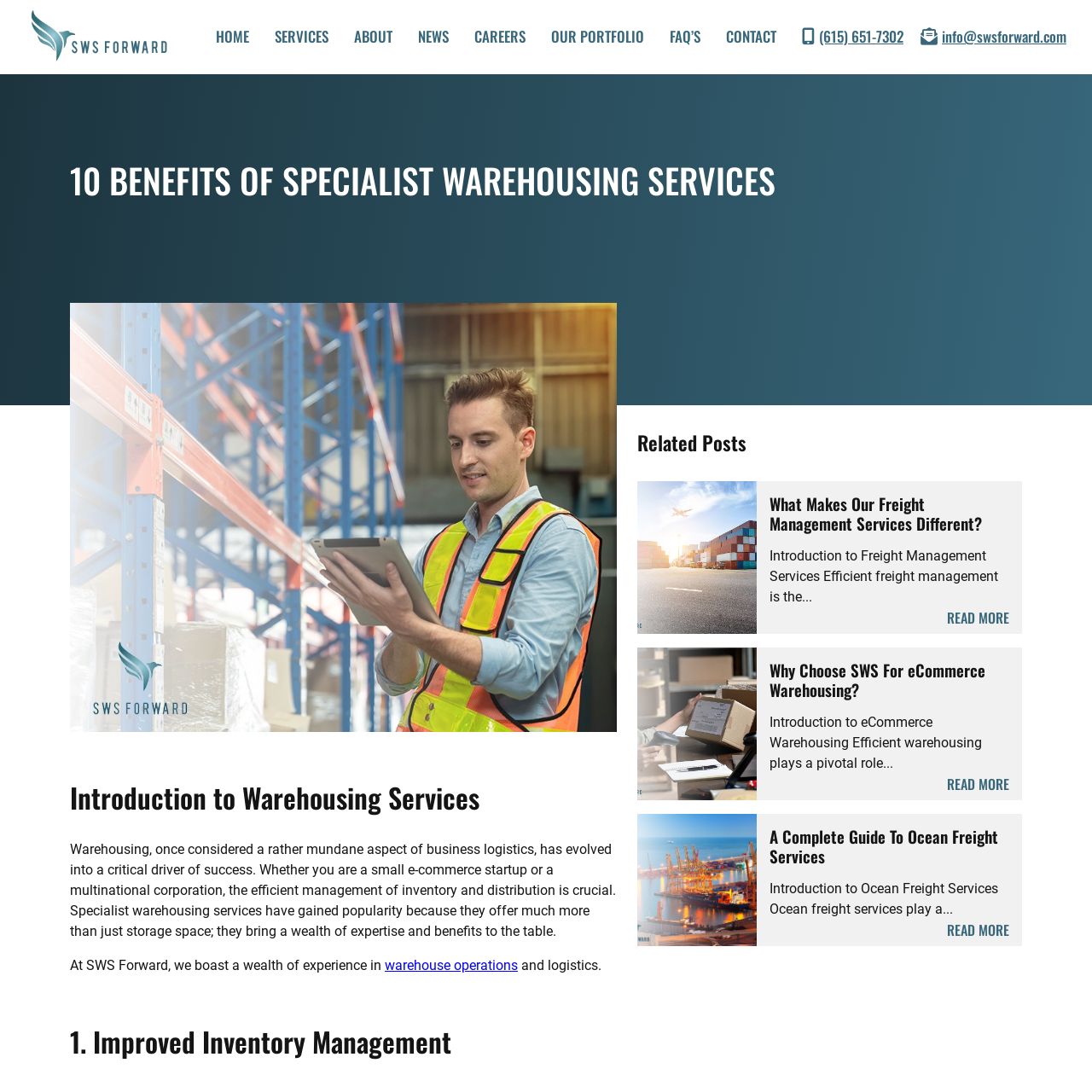Summarize the contents and layout of the webpage in detail.

The webpage is about the benefits of specialist warehousing services, specifically highlighting the 10 game-changing benefits. At the top left corner, there is a logo image and a link to "Lead Genera Desktop". Below this, there is a navigation menu with links to "HOME", "SERVICES", "ABOUT", "NEWS", "CAREERS", "OUR PORTFOLIO", "FAQ’S", and "CONTACT". 

On the right side of the navigation menu, there are two links: a phone number "(615) 651-7302" and an email address "info@swsforward.com". 

The main content of the webpage starts with a heading "10 BENEFITS OF SPECIALIST WAREHOUSING SERVICES" followed by an image related to the topic. Below this, there is a heading "Introduction to Warehousing Services" and a paragraph of text explaining the importance of efficient management of inventory and distribution. 

The webpage then dives into the benefits of specialist warehousing services, with the first benefit being "Improved Inventory Management". There are also three related posts on the right side of the page, each with an image, a heading, and a brief introduction to the topic. The topics are "Freight Management Services", "eCommerce Warehousing", and "Ocean Freight Services", each with a "READ MORE" link.